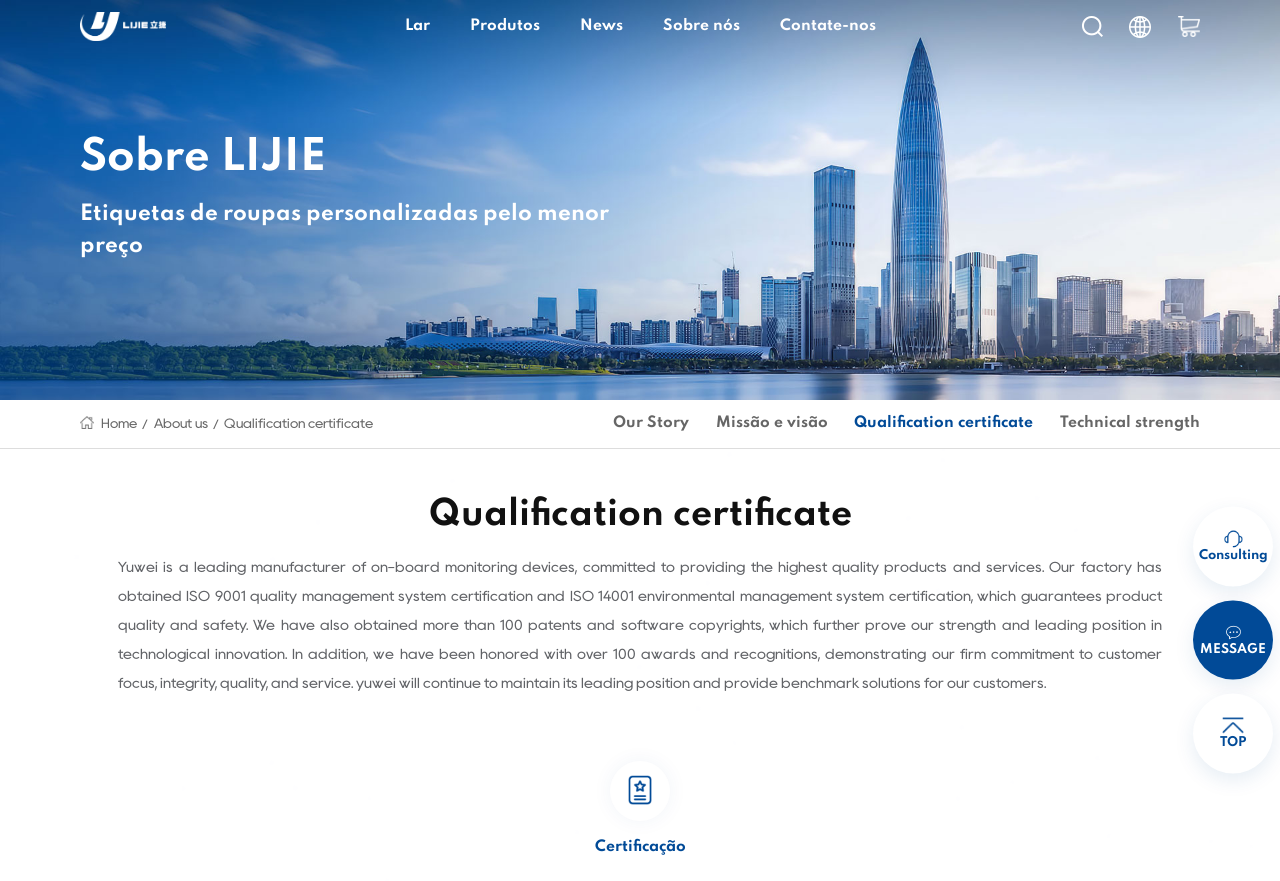Find the bounding box coordinates of the element to click in order to complete the given instruction: "Click the 'etiqueta de roupas' link."

[0.062, 0.014, 0.13, 0.046]